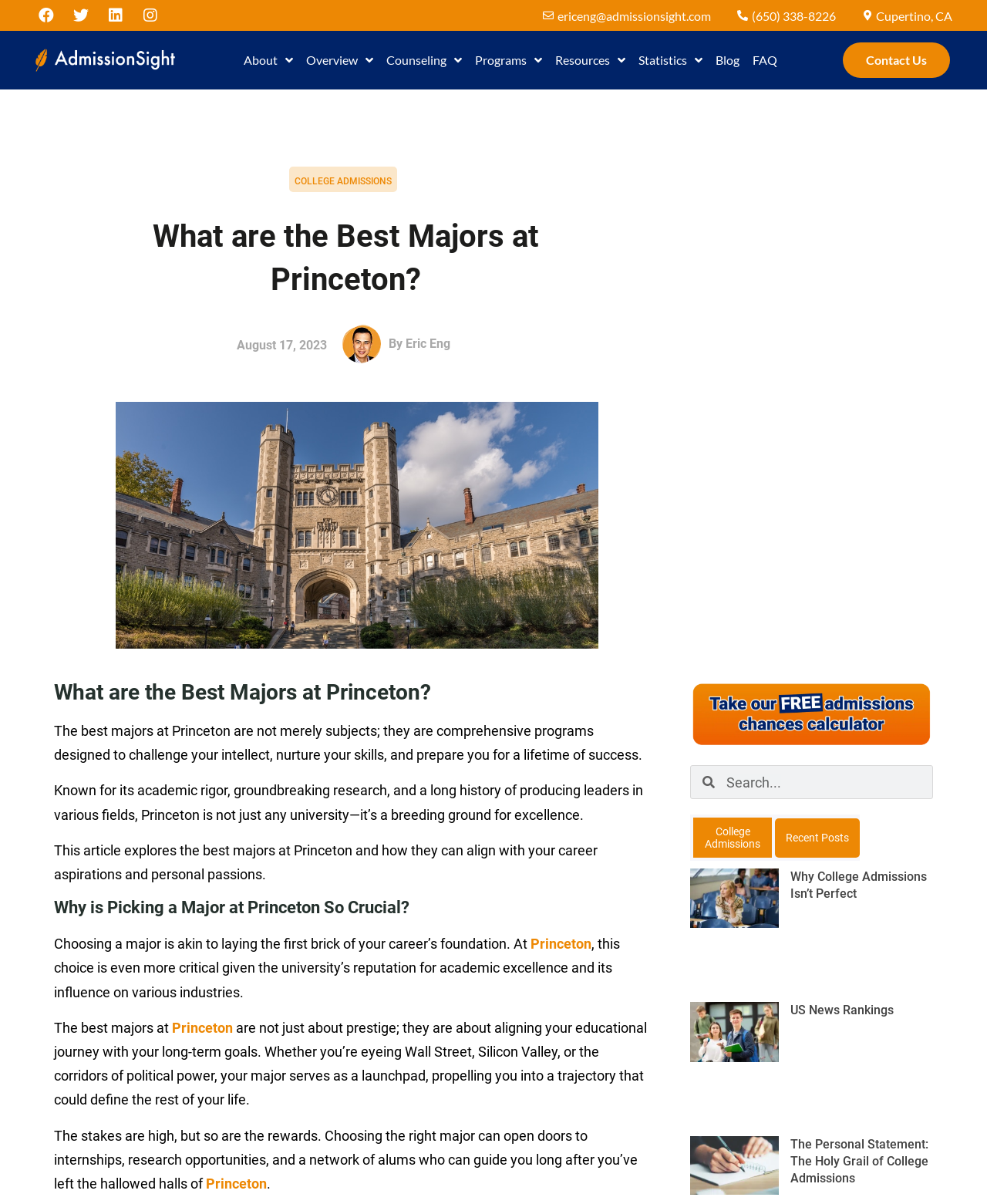What is the name of the university being discussed?
Respond to the question with a single word or phrase according to the image.

Princeton